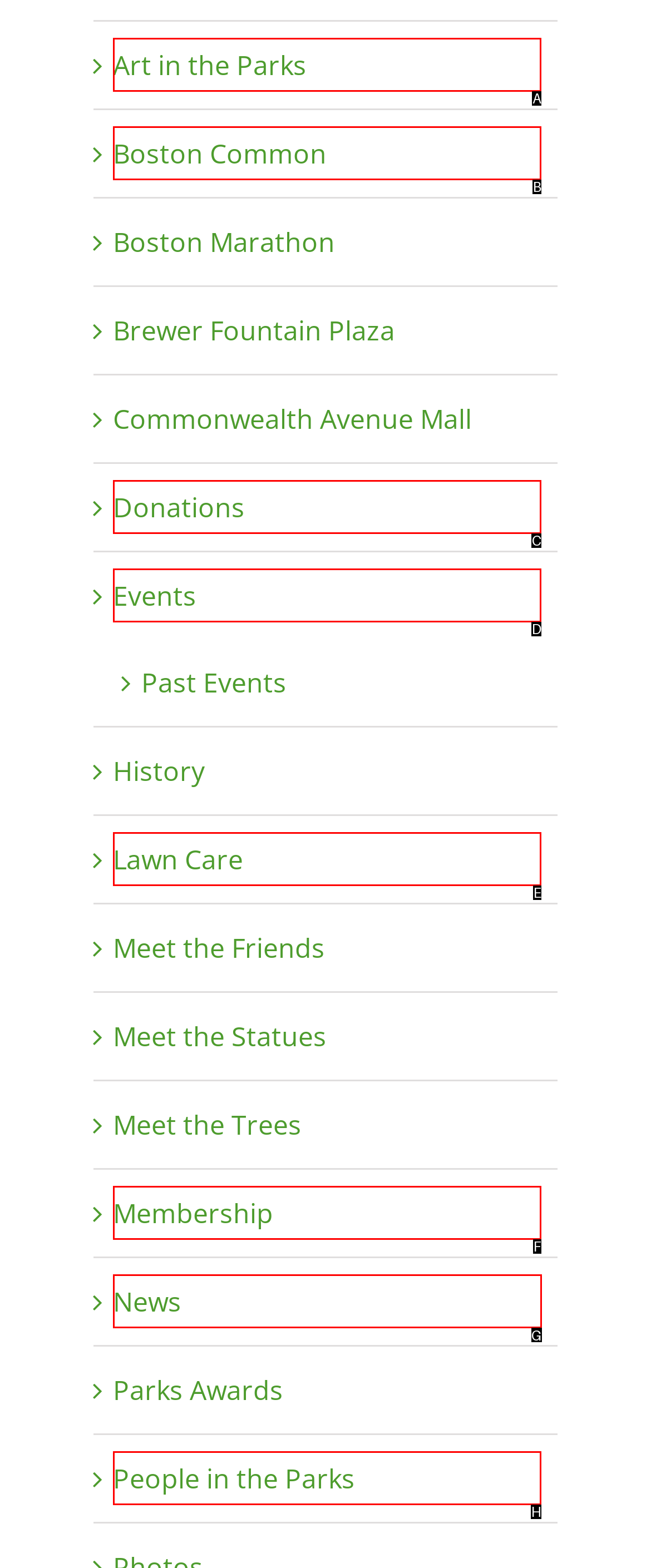For the instruction: Check the News, determine the appropriate UI element to click from the given options. Respond with the letter corresponding to the correct choice.

G